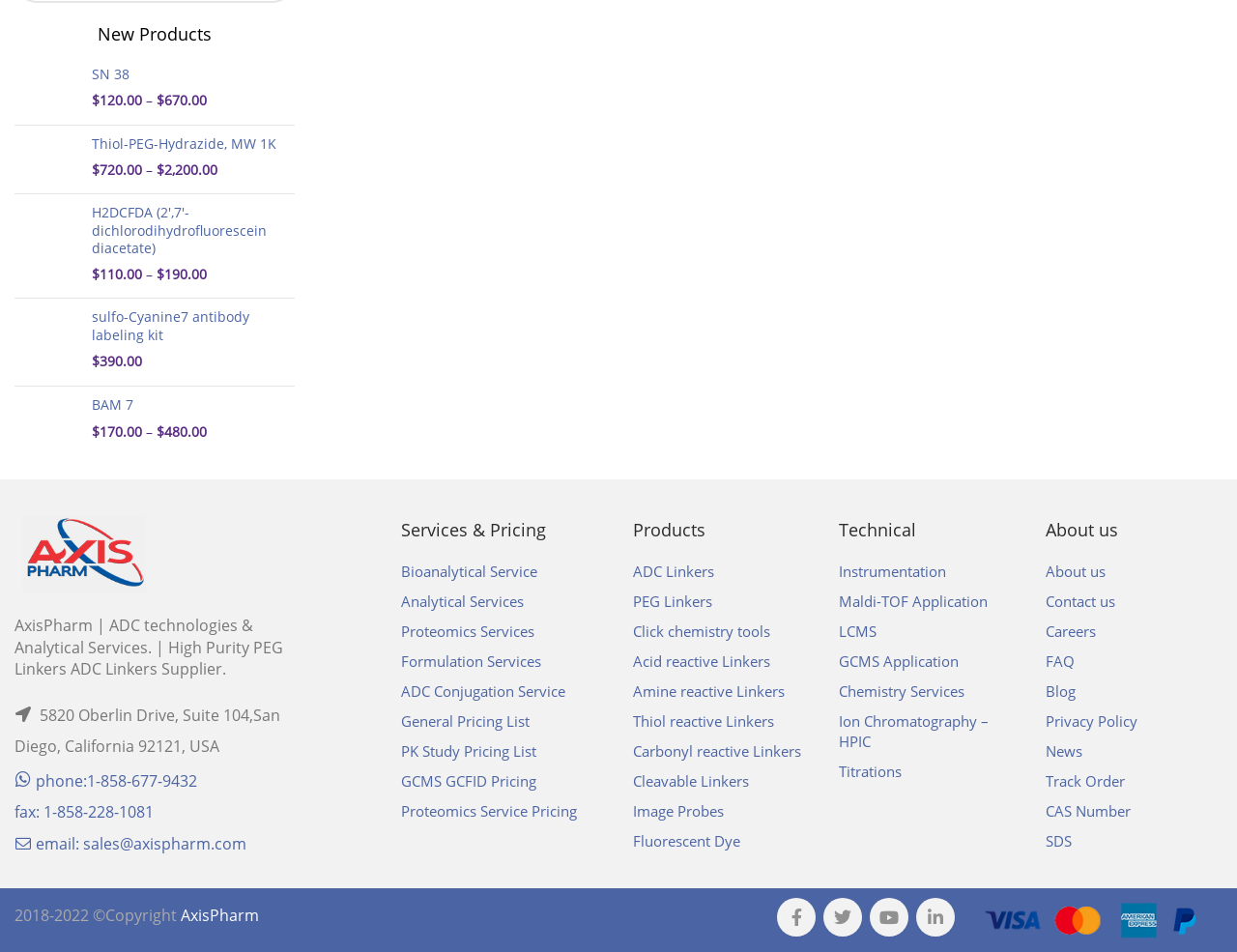Return the bounding box coordinates of the UI element that corresponds to this description: "Ion Chromatography – HPIC". The coordinates must be given as four float numbers in the range of 0 and 1, [left, top, right, bottom].

[0.678, 0.748, 0.799, 0.789]